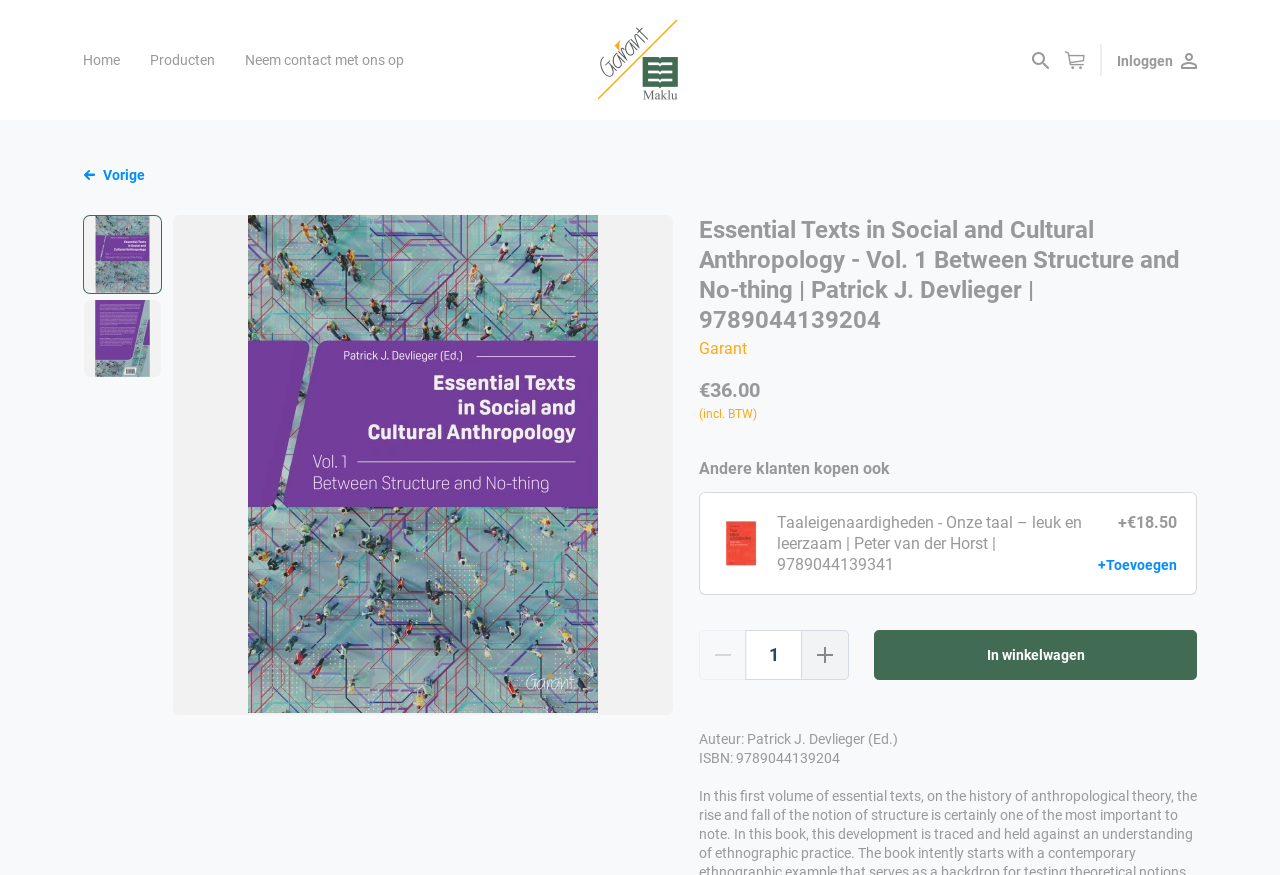Based on the image, give a detailed response to the question: What is the name of the publisher?

I found the name of the publisher by looking at the link element that says 'Maklu en Garant Uitgevers' which is located at the top of the page.